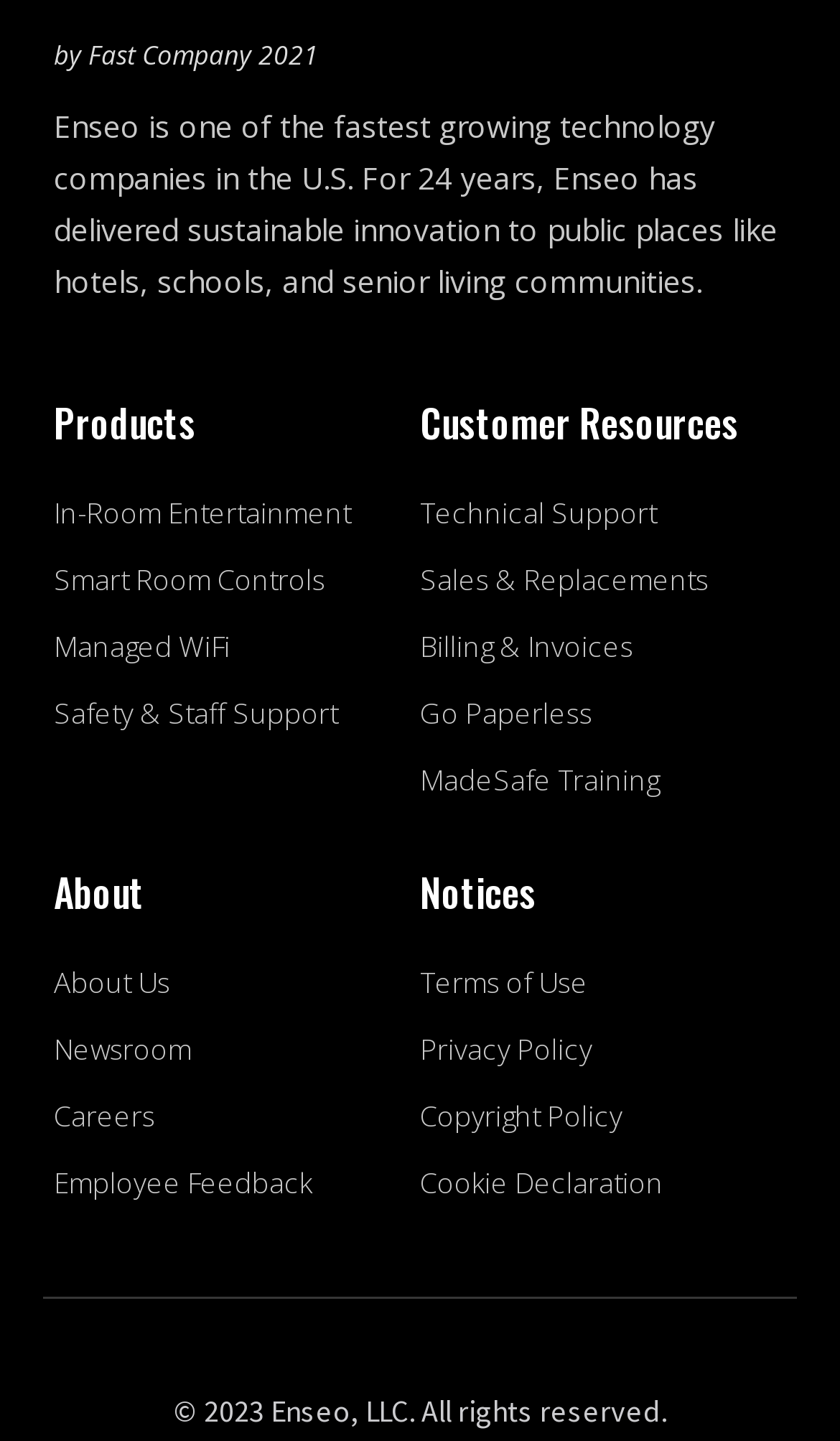Predict the bounding box coordinates for the UI element described as: "Smart Room Controls". The coordinates should be four float numbers between 0 and 1, presented as [left, top, right, bottom].

[0.064, 0.383, 0.5, 0.421]